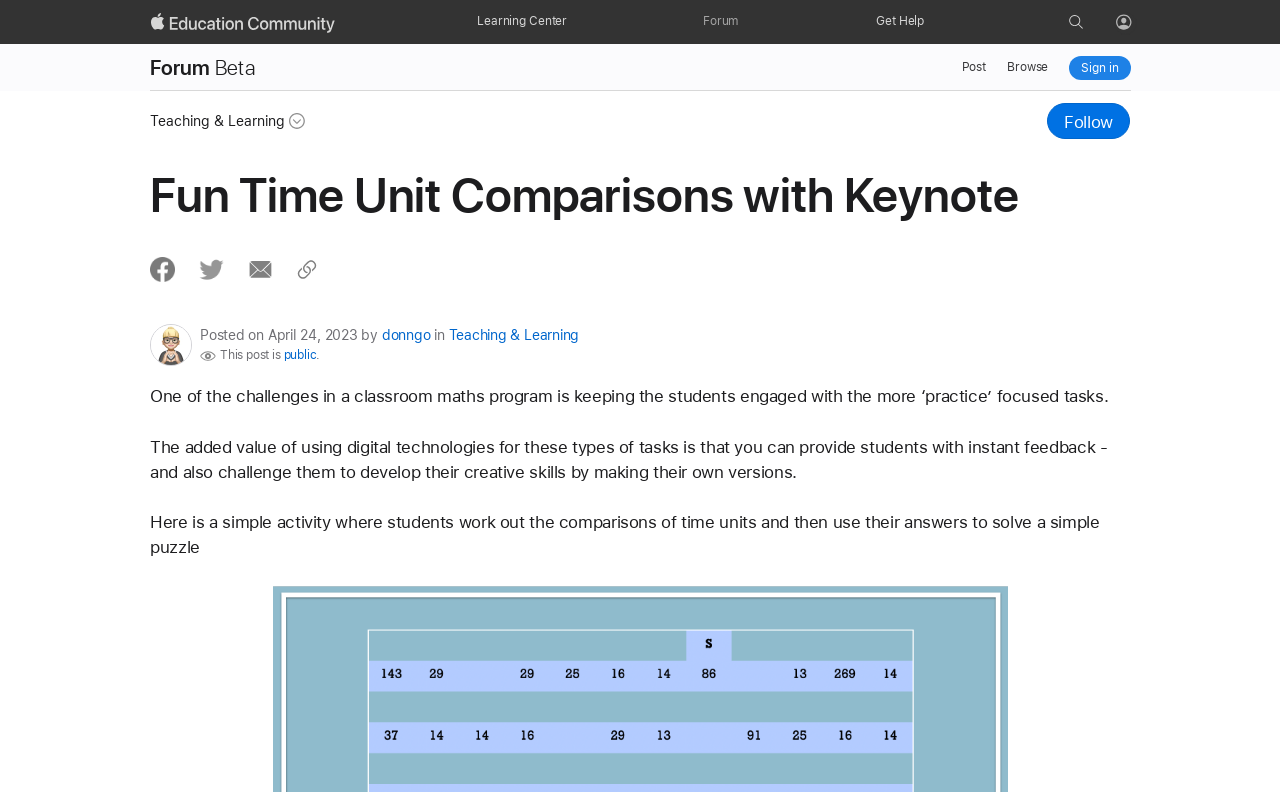Examine the image carefully and respond to the question with a detailed answer: 
What is the category of the post?

I inferred this from the link 'Teaching & Learning' which is located near the user profile button and the posted date. This suggests that the post is categorized under 'Teaching & Learning'.